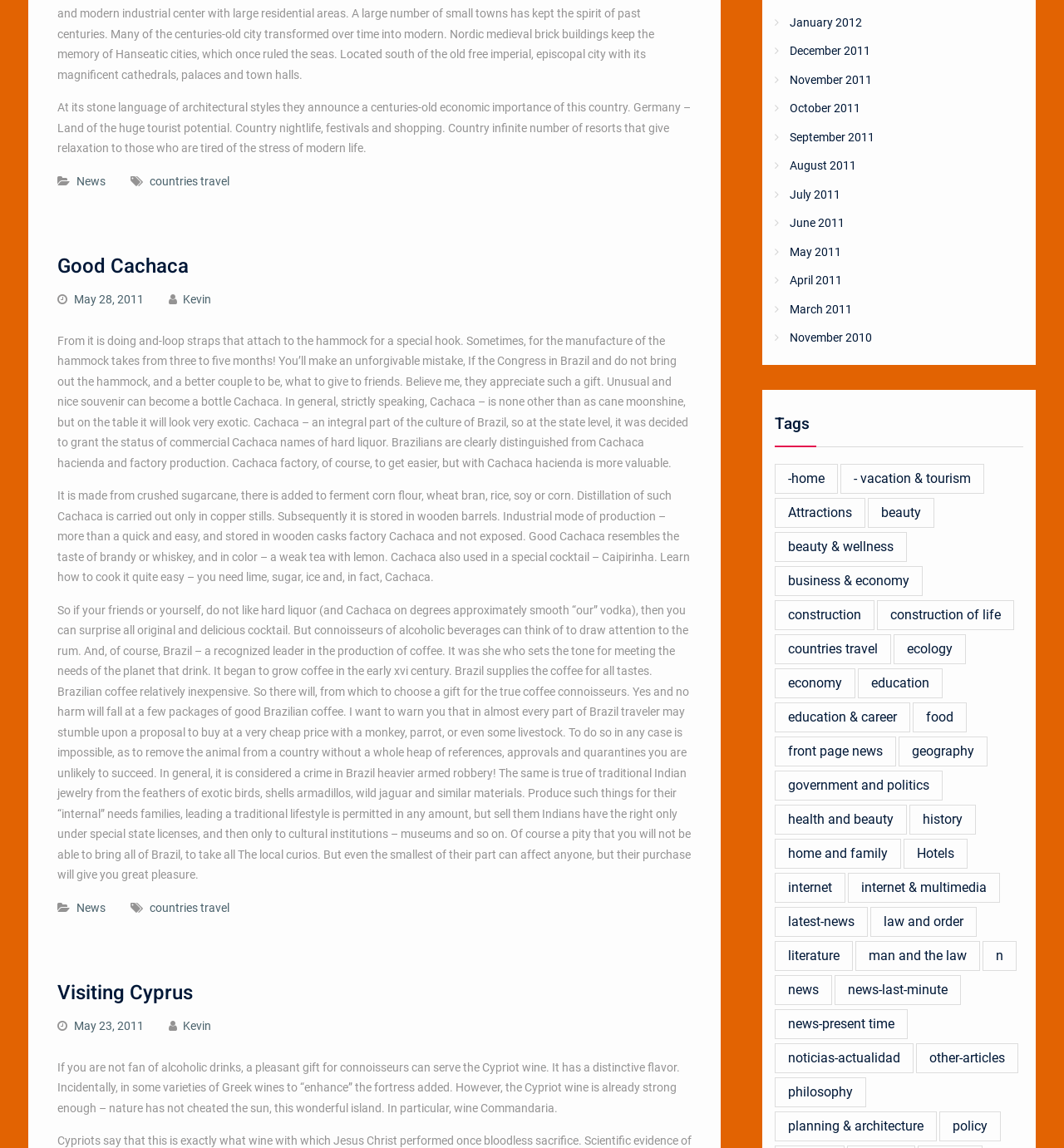Provide the bounding box coordinates for the UI element that is described by this text: "news-present time". The coordinates should be in the form of four float numbers between 0 and 1: [left, top, right, bottom].

[0.728, 0.879, 0.853, 0.905]